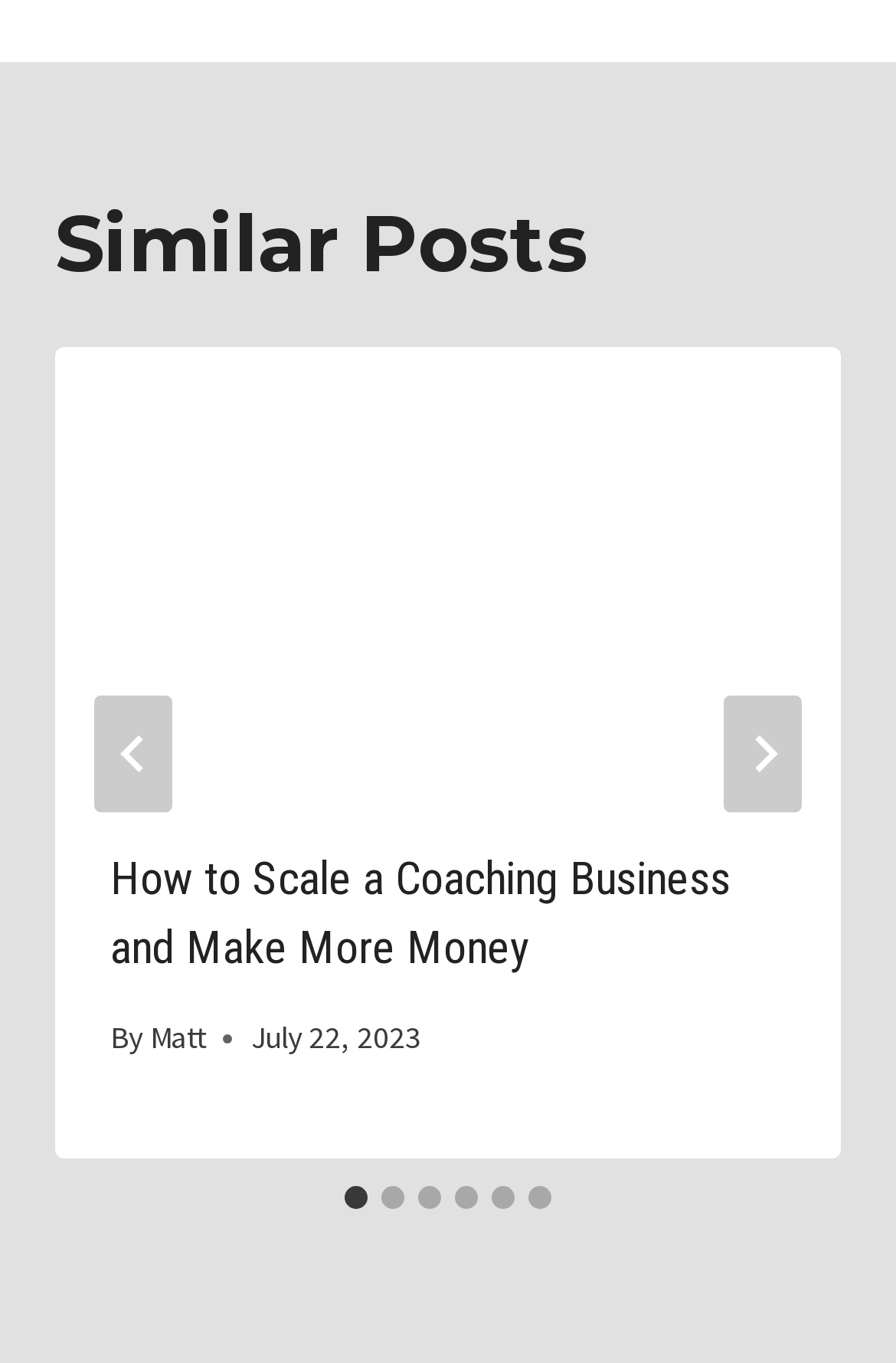Predict the bounding box of the UI element based on this description: "aria-label="Next"".

[0.808, 0.509, 0.895, 0.595]